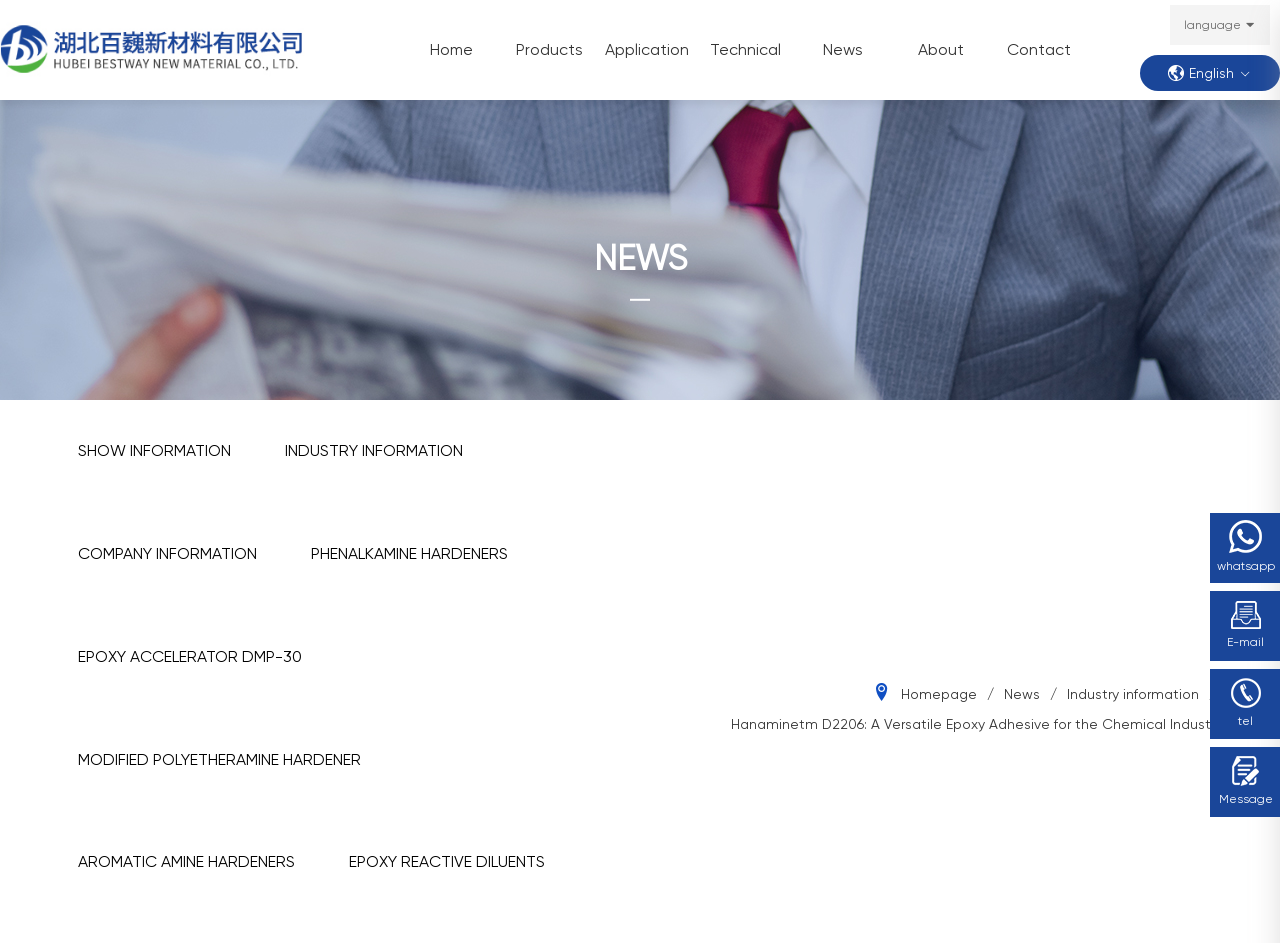Determine the bounding box coordinates of the region I should click to achieve the following instruction: "Contact HUBEI BESTWAY via WhatsApp". Ensure the bounding box coordinates are four float numbers between 0 and 1, i.e., [left, top, right, bottom].

[0.946, 0.545, 1.0, 0.617]